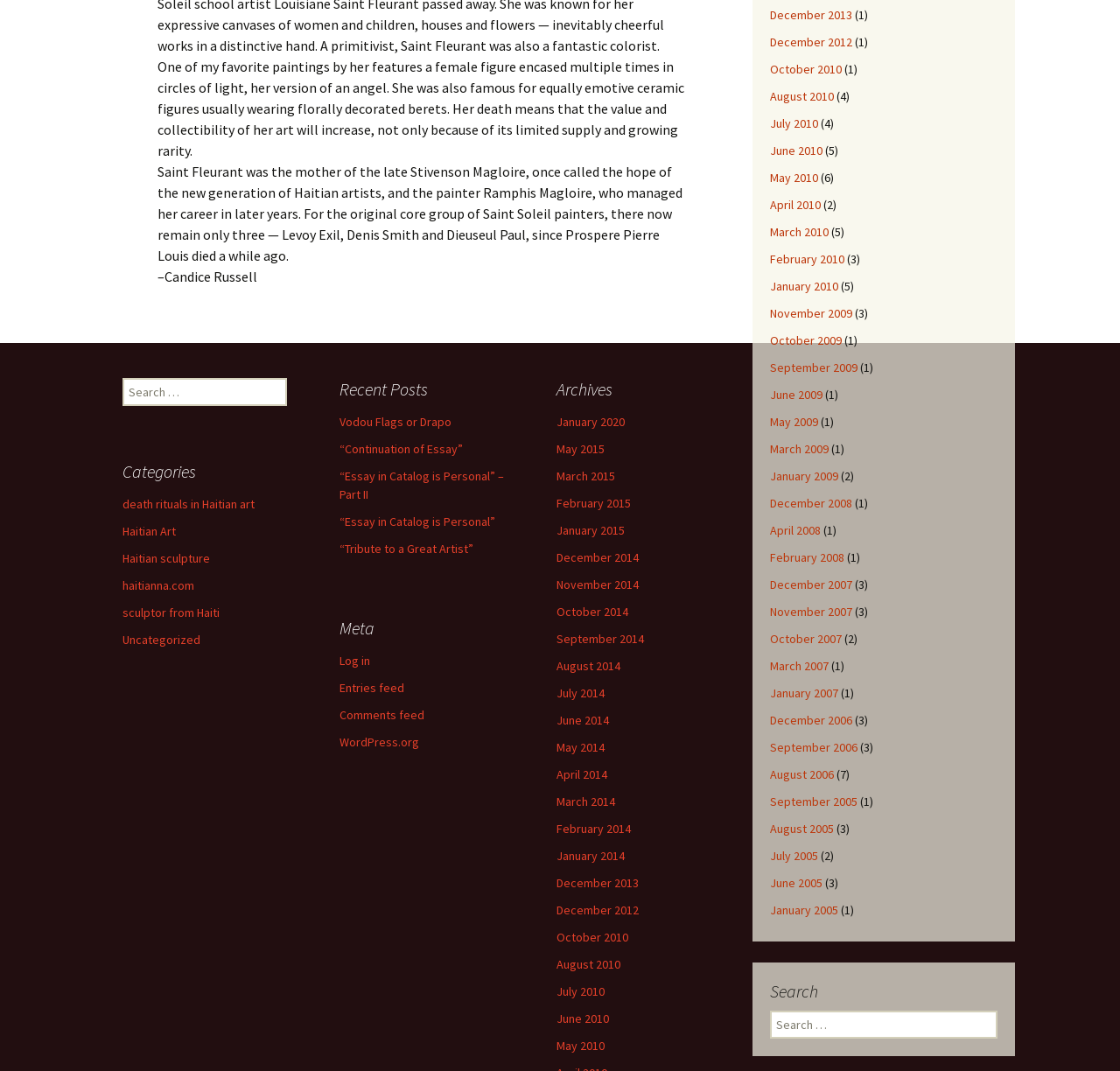Provide the bounding box coordinates of the HTML element described by the text: "Vodou Flags or Drapo". The coordinates should be in the format [left, top, right, bottom] with values between 0 and 1.

[0.303, 0.387, 0.403, 0.401]